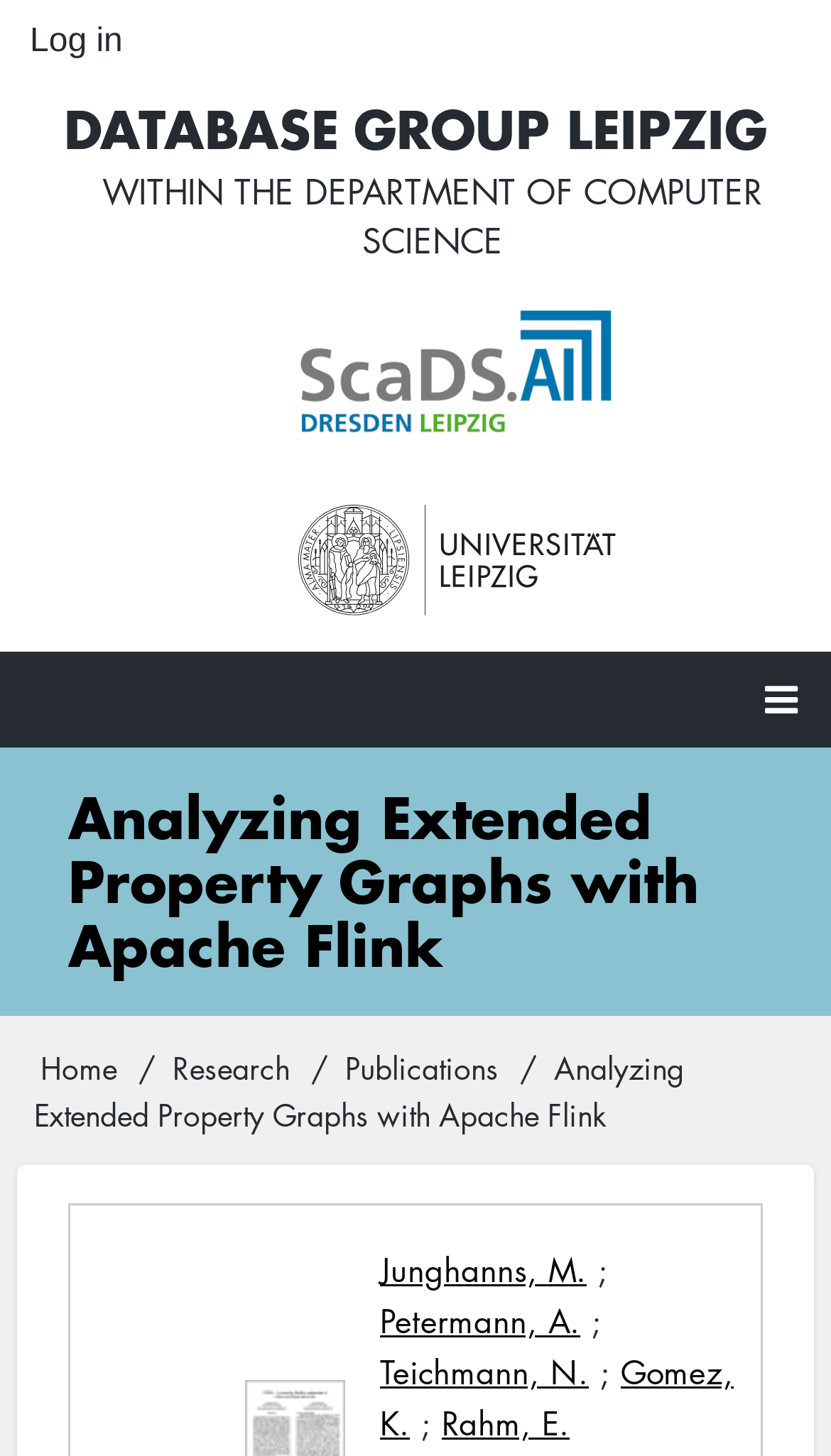Locate the bounding box coordinates of the element to click to perform the following action: 'go to home page'. The coordinates should be given as four float values between 0 and 1, in the form of [left, top, right, bottom].

None